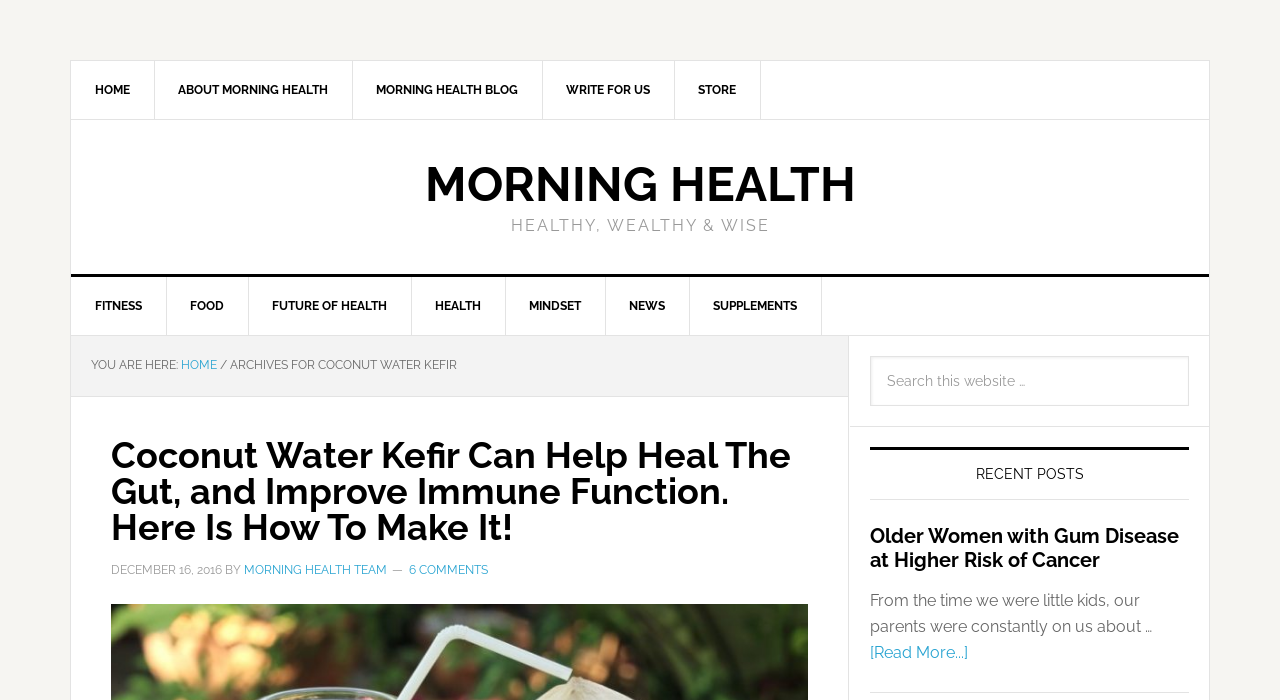What is the date of the current post?
Based on the content of the image, thoroughly explain and answer the question.

I found the time element at the bottom of the post, which contains the date 'DECEMBER 16, 2016'.